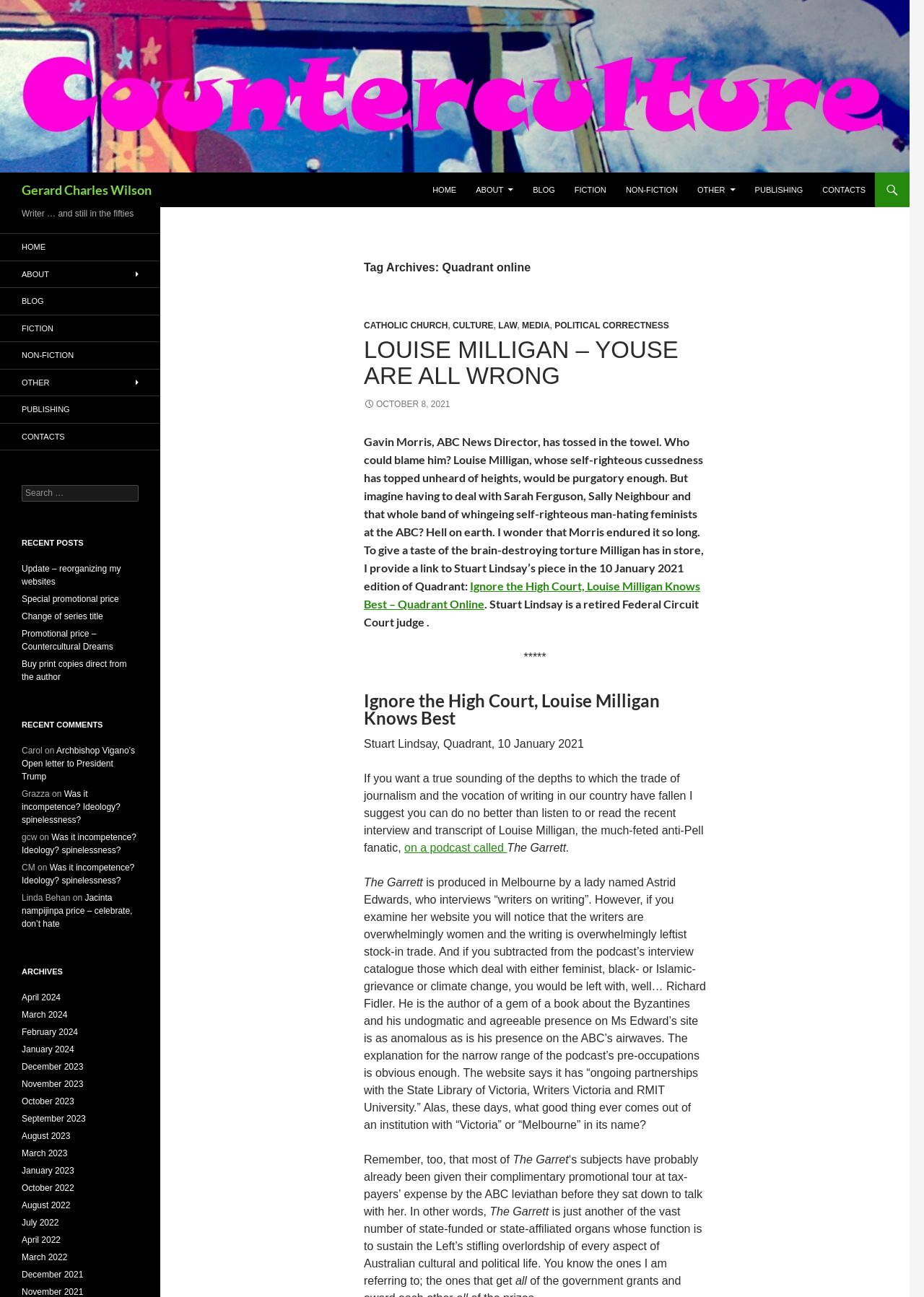What is the title of the blog post?
Give a single word or phrase as your answer by examining the image.

LOUISE MILLIGAN – YOUSE ARE ALL WRONG